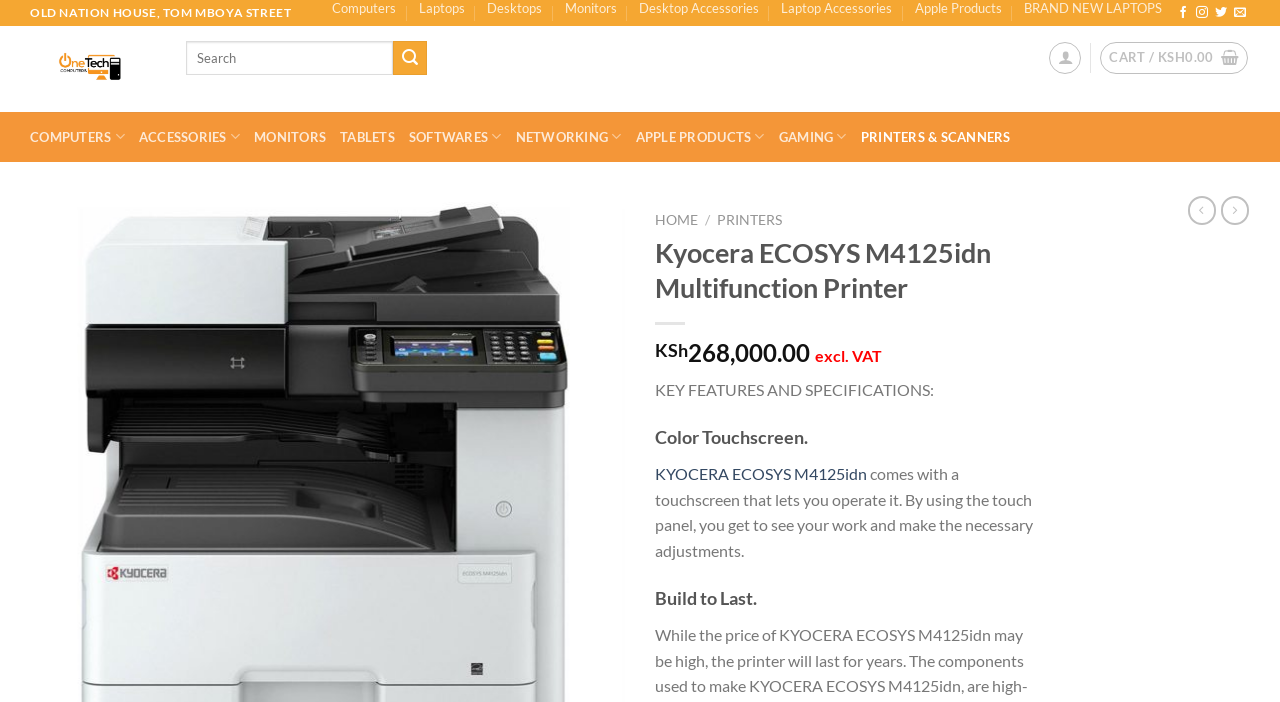Respond with a single word or phrase:
What is the purpose of the touch panel on the Kyocera ECOSYS M4125idn printer?

To operate and adjust work